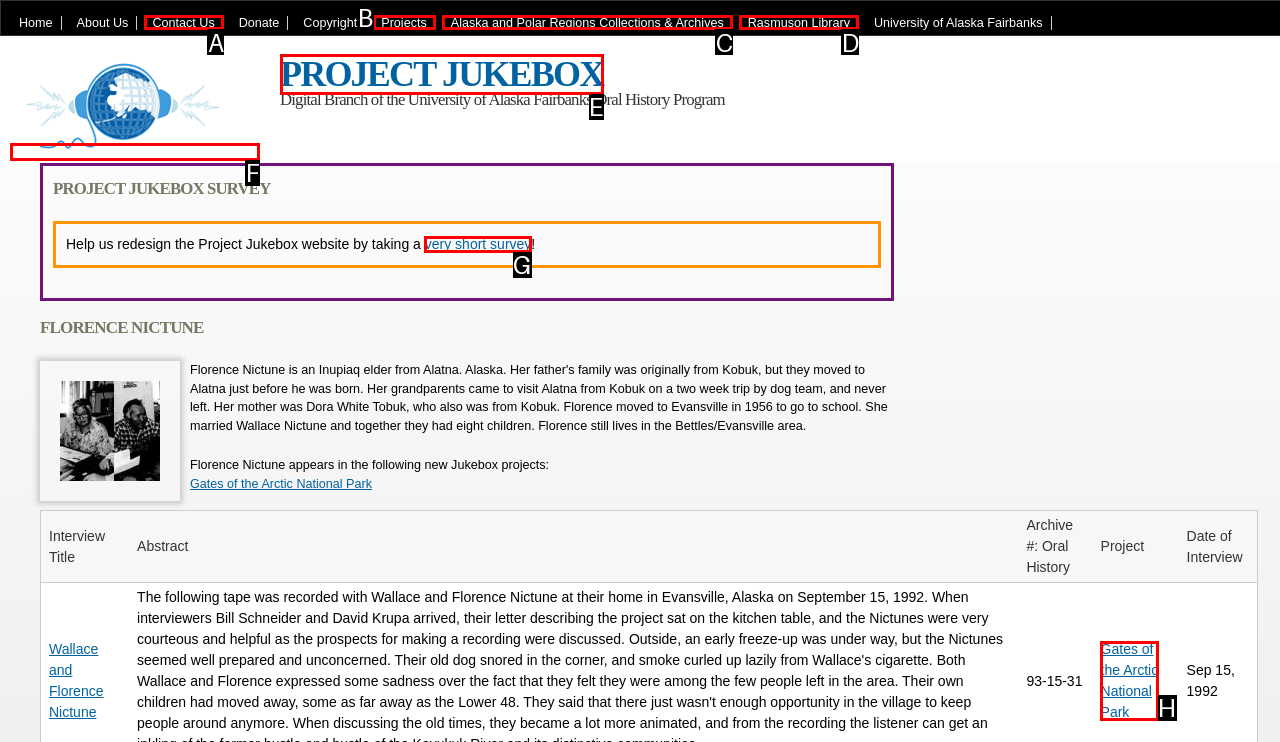From the given options, tell me which letter should be clicked to complete this task: Go to the 'Project Jukebox' page
Answer with the letter only.

F